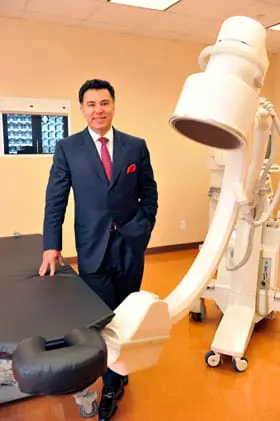Break down the image and provide a full description, noting any significant aspects.

In this image, Dr. De Moura stands confidently next to advanced imaging equipment, showcasing his role at the New York Spine Institute (NYSI). He is dressed in a sharp suit, complete with a red pocket square, which adds a touch of professionalism and flair to his appearance. The medical environment reflects a state-of-the-art facility, featuring a sleek imaging machine designed for sophisticated diagnostic procedures. The background includes a large window revealing a series of x-ray images, emphasizing the institute's commitment to high-quality medical care and imaging services. This setting embodies the integration of cutting-edge technology in patient diagnostics, crucial for effective evaluation and treatment of musculoskeletal conditions.